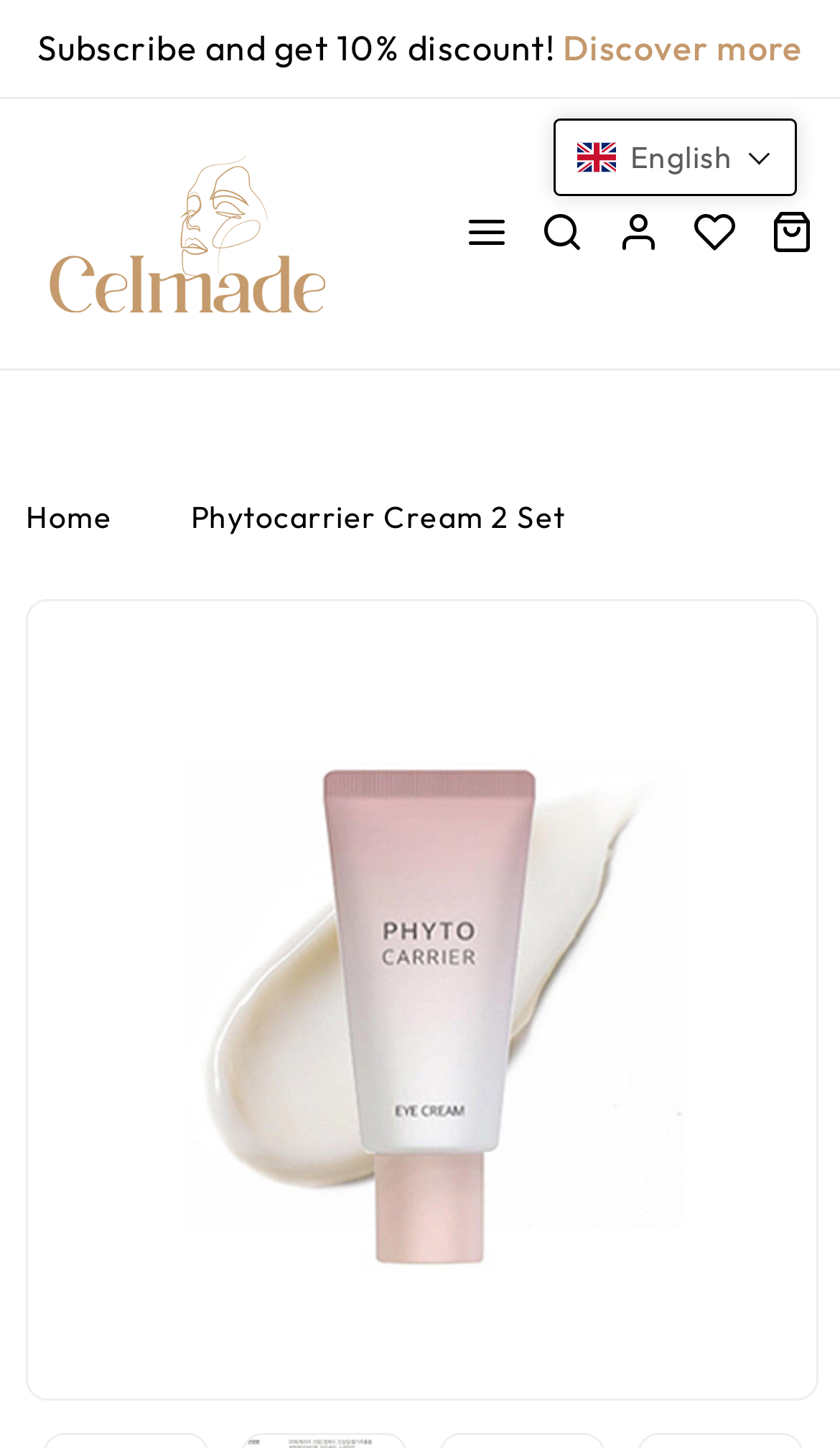Based on the provided description, "Search", find the bounding box of the corresponding UI element in the screenshot.

[0.644, 0.147, 0.696, 0.176]